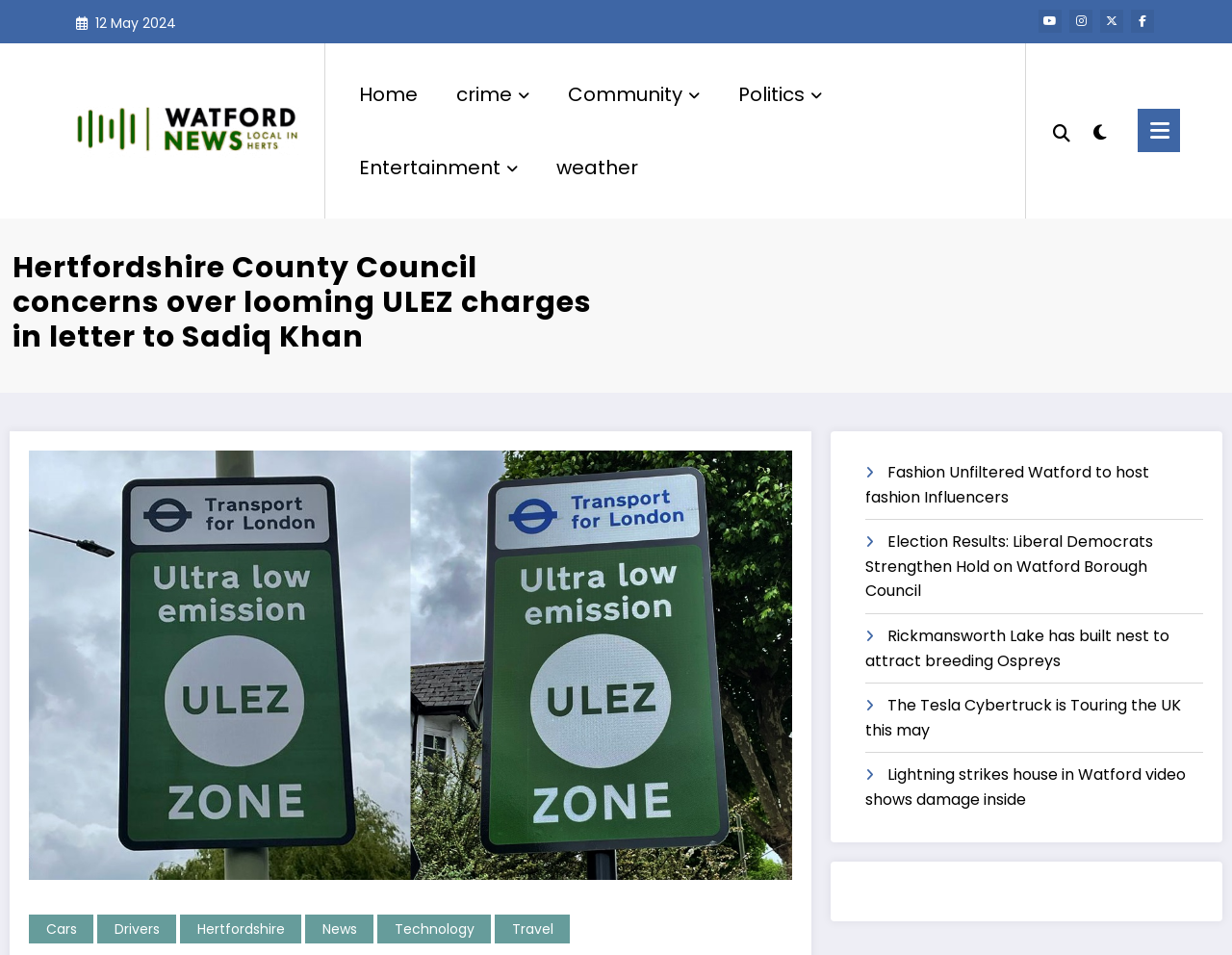What is the topic of the news article?
Based on the screenshot, provide your answer in one word or phrase.

ULEZ charges